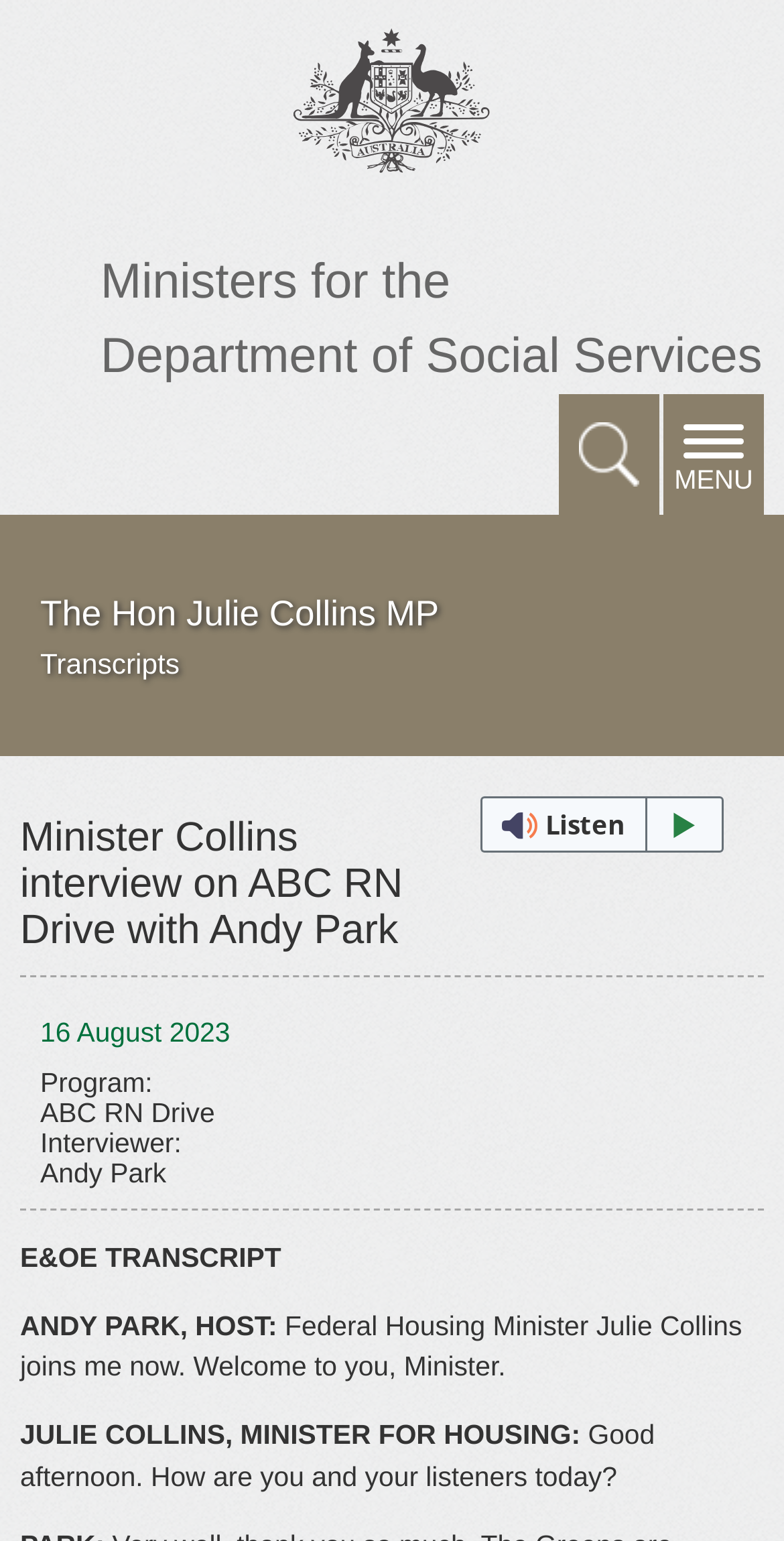Determine the primary headline of the webpage.

Minister Collins interview on ABC RN Drive with Andy Park